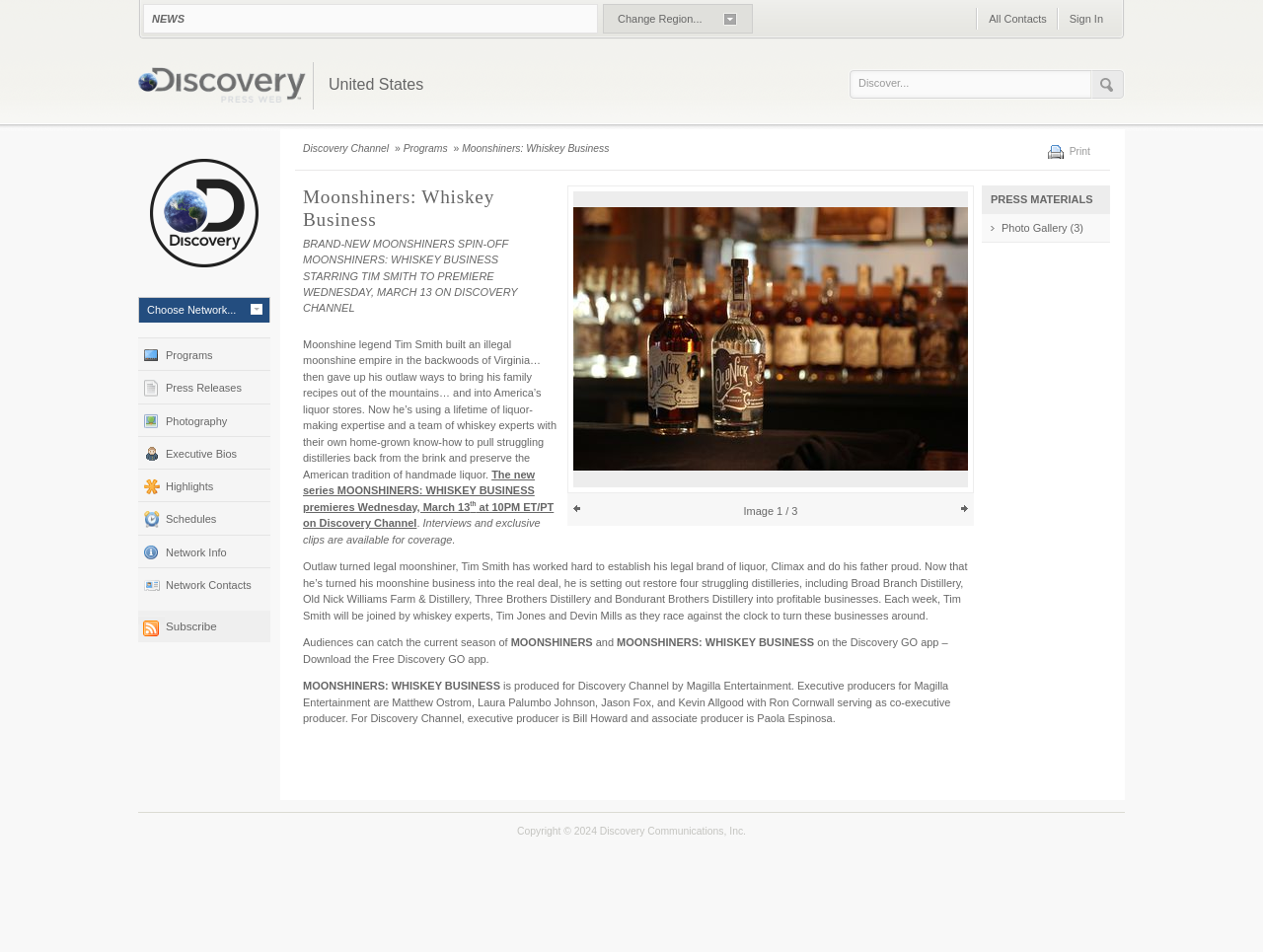Please predict the bounding box coordinates of the element's region where a click is necessary to complete the following instruction: "Subscribe to the newsletter". The coordinates should be represented by four float numbers between 0 and 1, i.e., [left, top, right, bottom].

[0.131, 0.651, 0.172, 0.665]